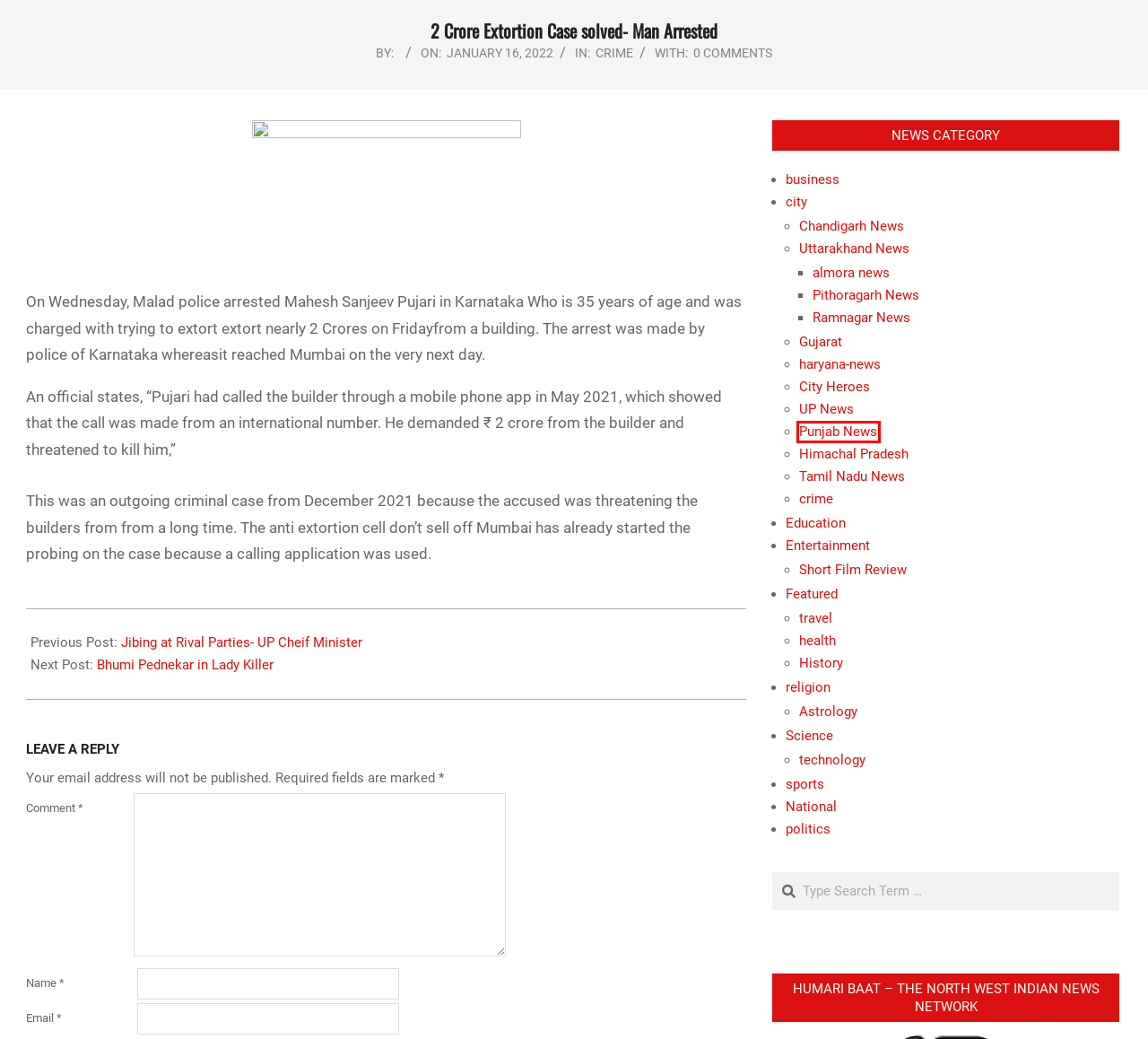You see a screenshot of a webpage with a red bounding box surrounding an element. Pick the webpage description that most accurately represents the new webpage after interacting with the element in the red bounding box. The options are:
A. Gujarat - Humari Baat - The Daily News of North Western Region India
B. technology - Humari Baat - The Daily News of North Western Region India
C. Pithoragarh News - Humari Baat - The Daily News of North Western Region India
D. crime - Humari Baat - The Daily News of North Western Region India
E. Punjab News - Humari Baat - The Daily News of North Western Region India
F. haryana-news - Humari Baat - The Daily News of North Western Region India
G. sports - Humari Baat - The Daily News of North Western Region India
H. Tamil Nadu News - Humari Baat - The Daily News of North Western Region India

E